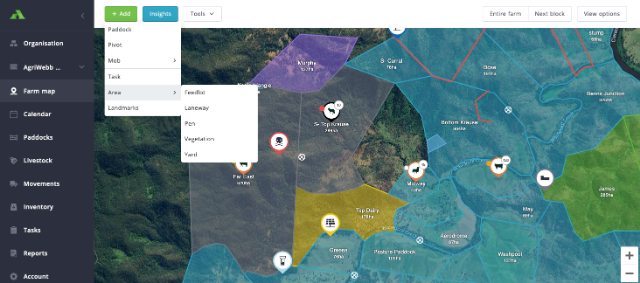Answer briefly with one word or phrase:
What categories are available in the dropdown menu for land management?

Feedlot, Laneway, Pen, Vegetation, Yard